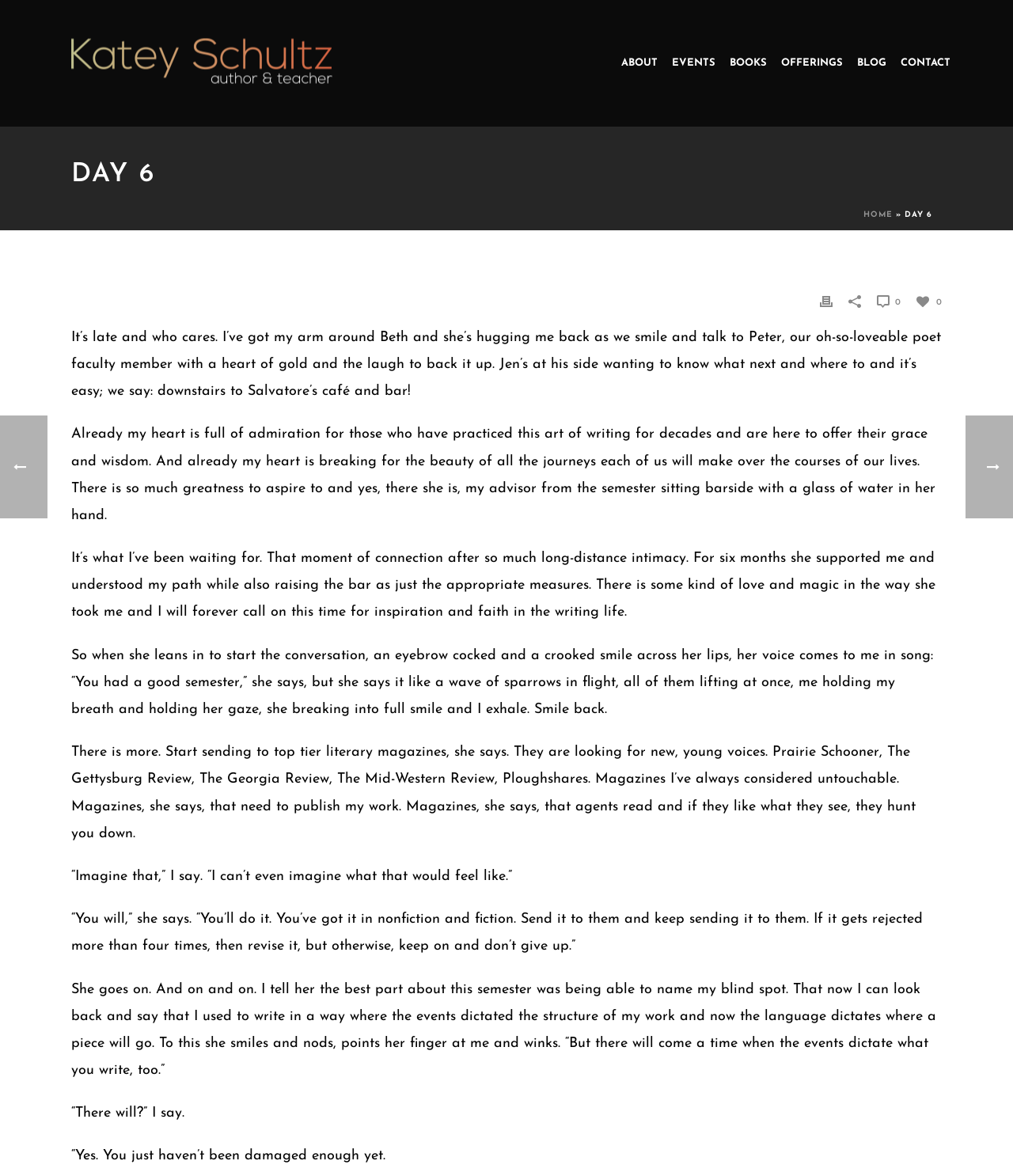Based on the element description: "About", identify the bounding box coordinates for this UI element. The coordinates must be four float numbers between 0 and 1, listed as [left, top, right, bottom].

[0.606, 0.0, 0.656, 0.108]